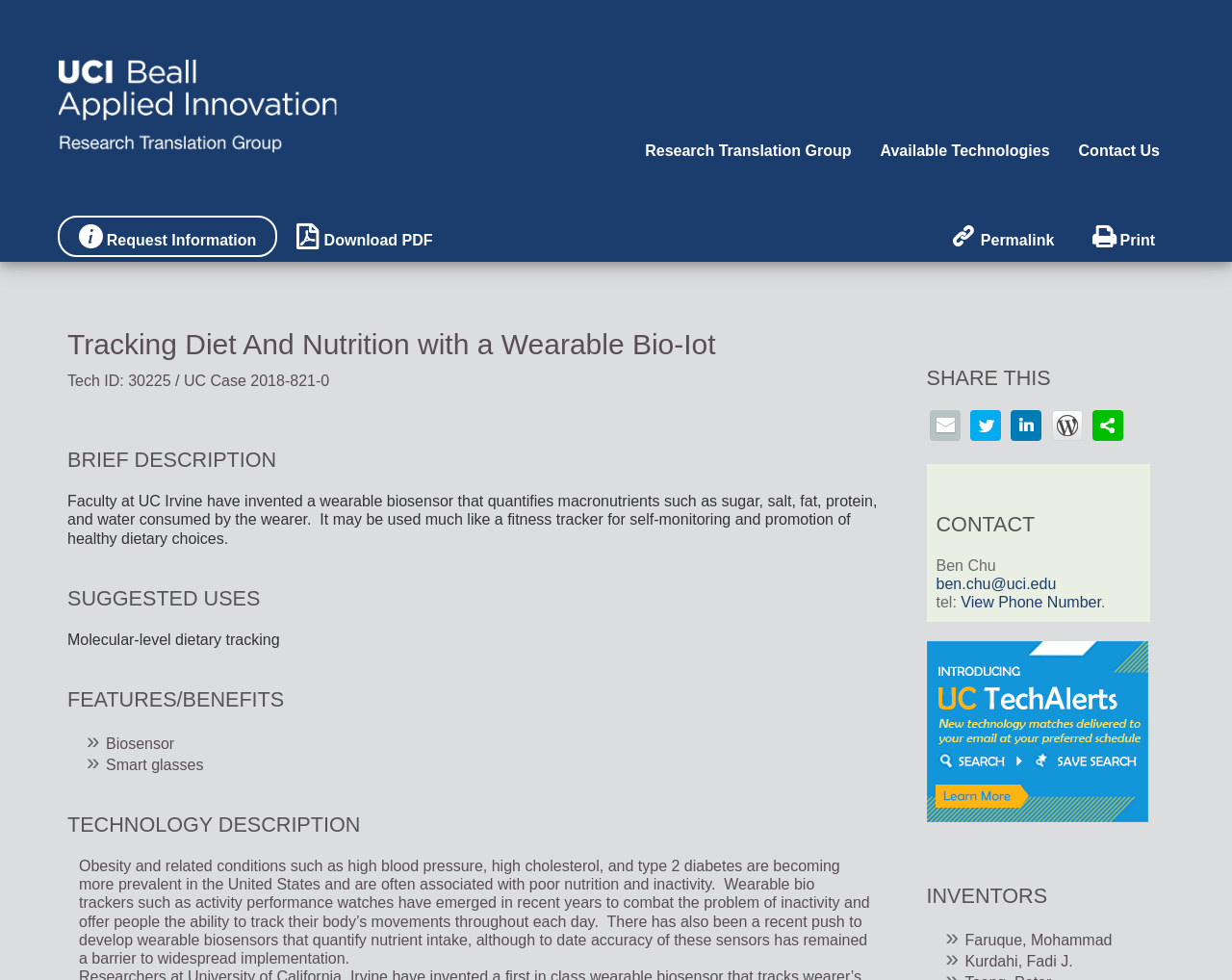Locate the bounding box of the UI element defined by this description: " Request Information". The coordinates should be given as four float numbers between 0 and 1, formatted as [left, top, right, bottom].

[0.064, 0.236, 0.208, 0.255]